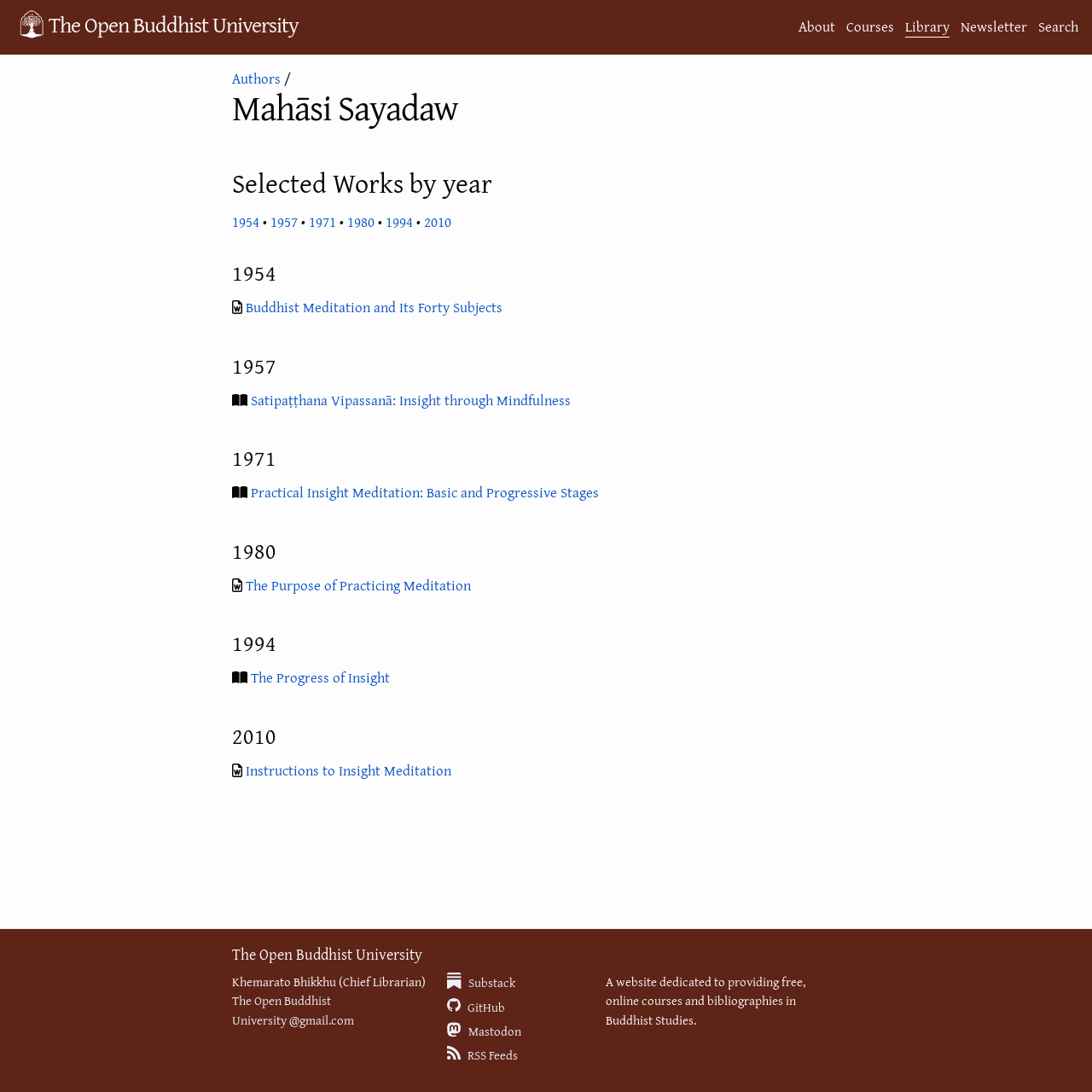Determine the bounding box coordinates of the clickable element necessary to fulfill the instruction: "click the About link". Provide the coordinates as four float numbers within the 0 to 1 range, i.e., [left, top, right, bottom].

[0.731, 0.014, 0.765, 0.034]